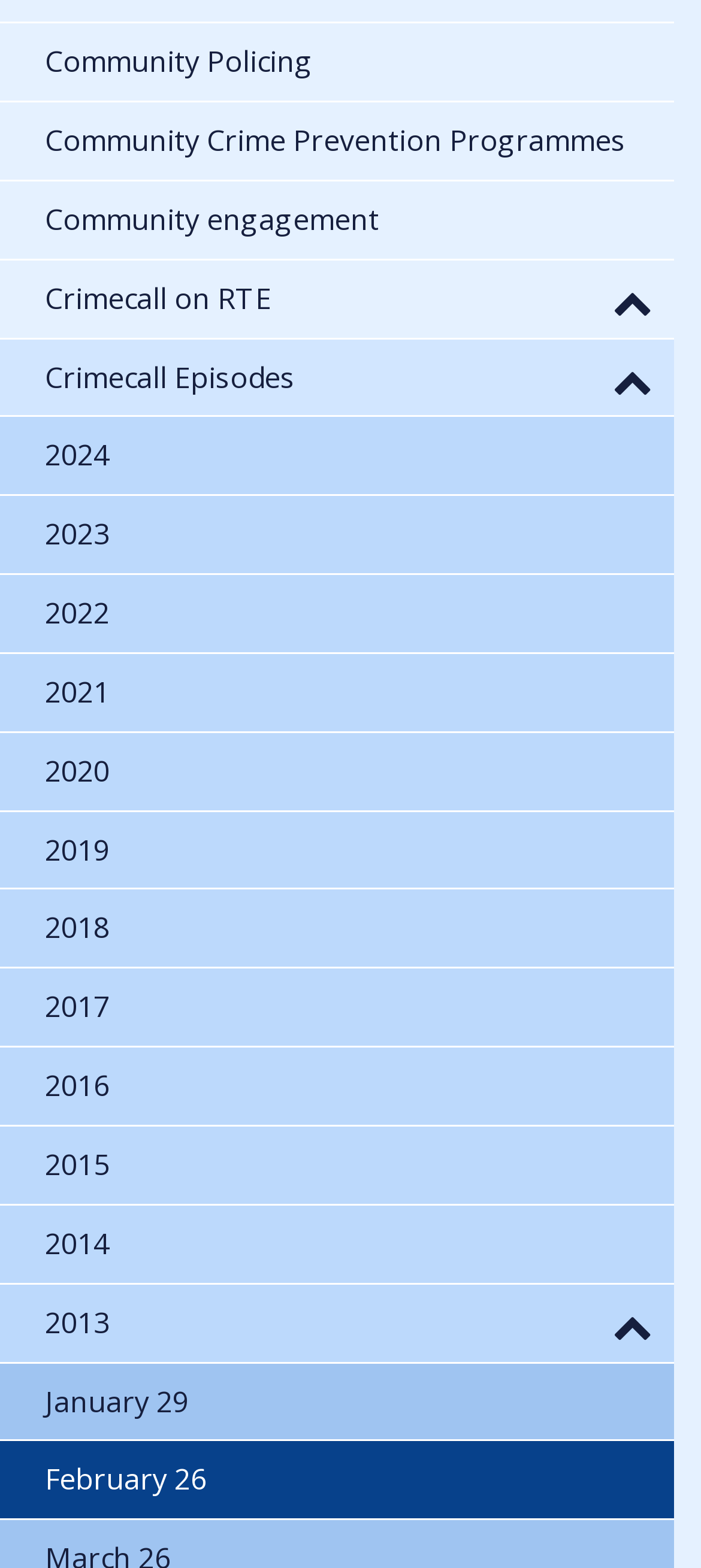Please specify the bounding box coordinates of the clickable region to carry out the following instruction: "Click on Community Policing". The coordinates should be four float numbers between 0 and 1, in the format [left, top, right, bottom].

[0.038, 0.015, 0.962, 0.064]